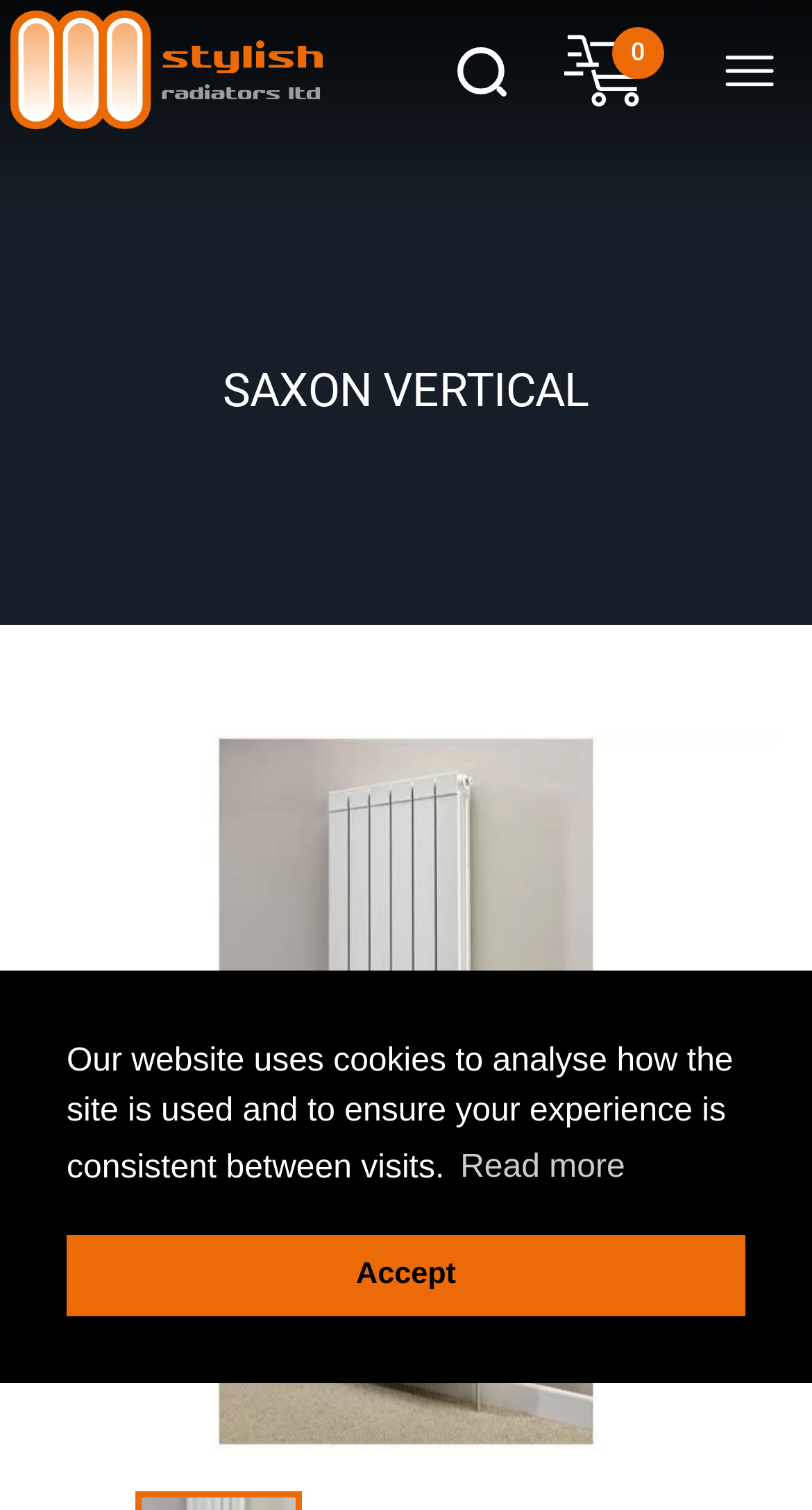Answer with a single word or phrase: 
What type of content is displayed in the region with the role description 'carousel'?

Slides